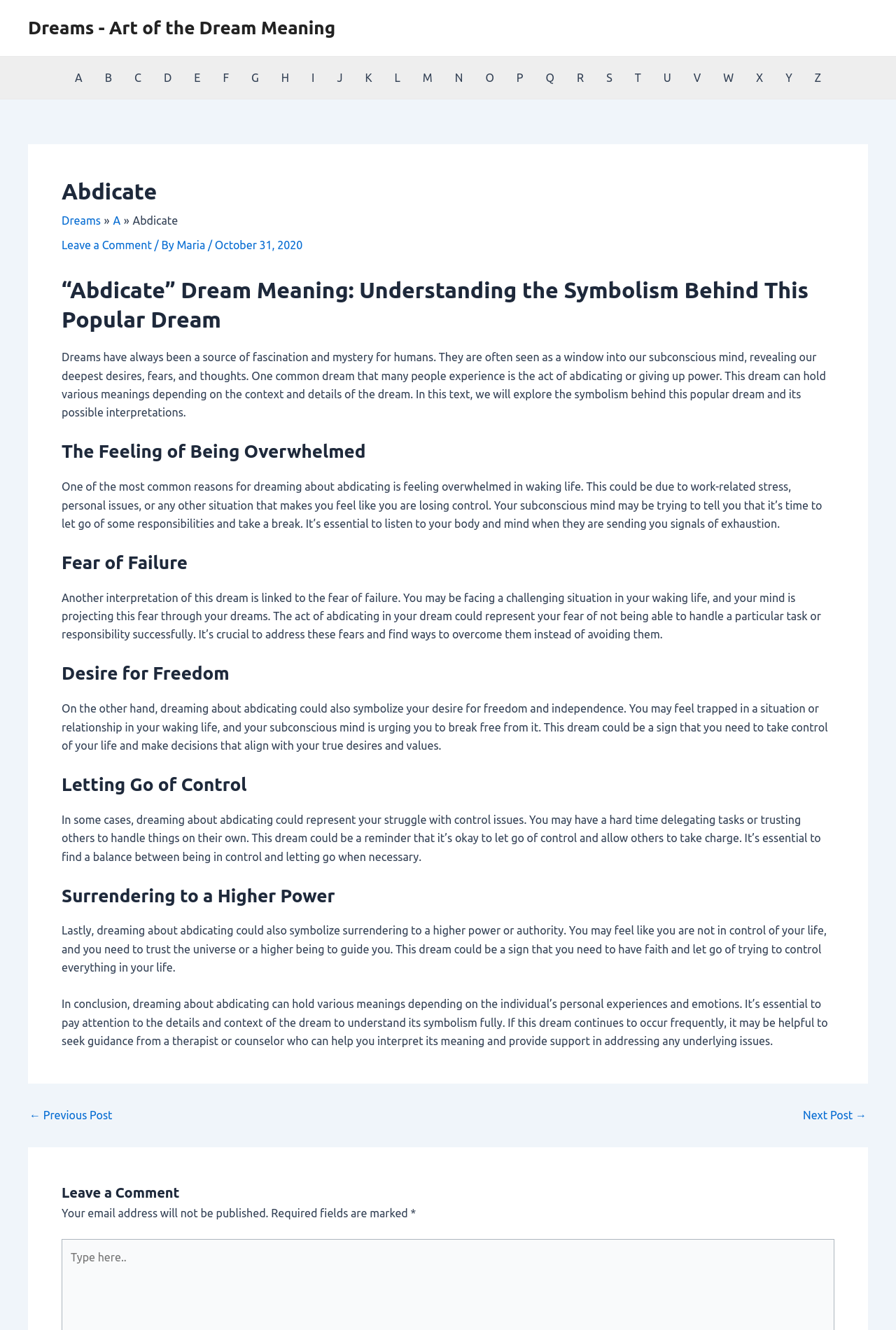Determine the bounding box coordinates of the section to be clicked to follow the instruction: "Click on the 'A' link in the site navigation". The coordinates should be given as four float numbers between 0 and 1, formatted as [left, top, right, bottom].

[0.071, 0.043, 0.104, 0.074]